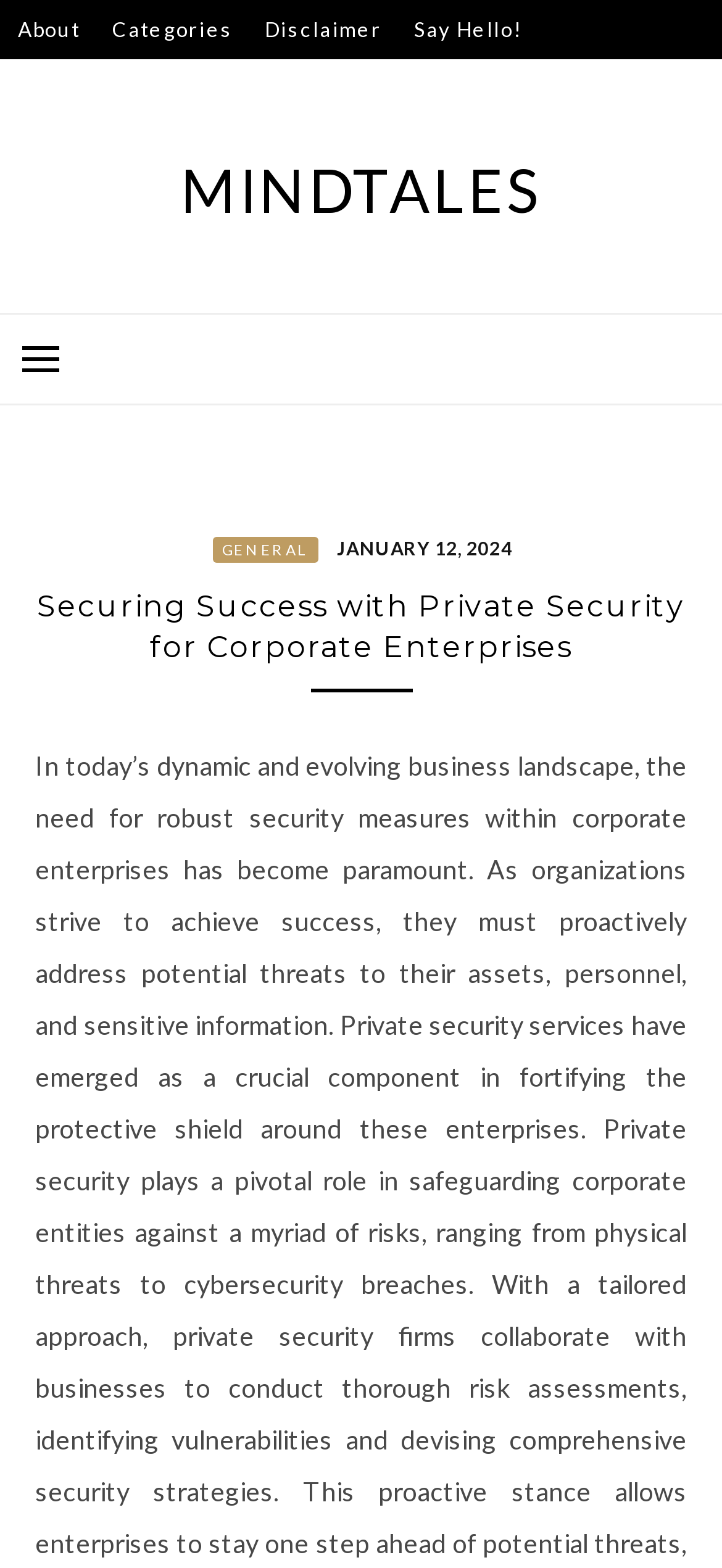Based on the description "Say Hello!", find the bounding box of the specified UI element.

[0.573, 0.0, 0.723, 0.038]